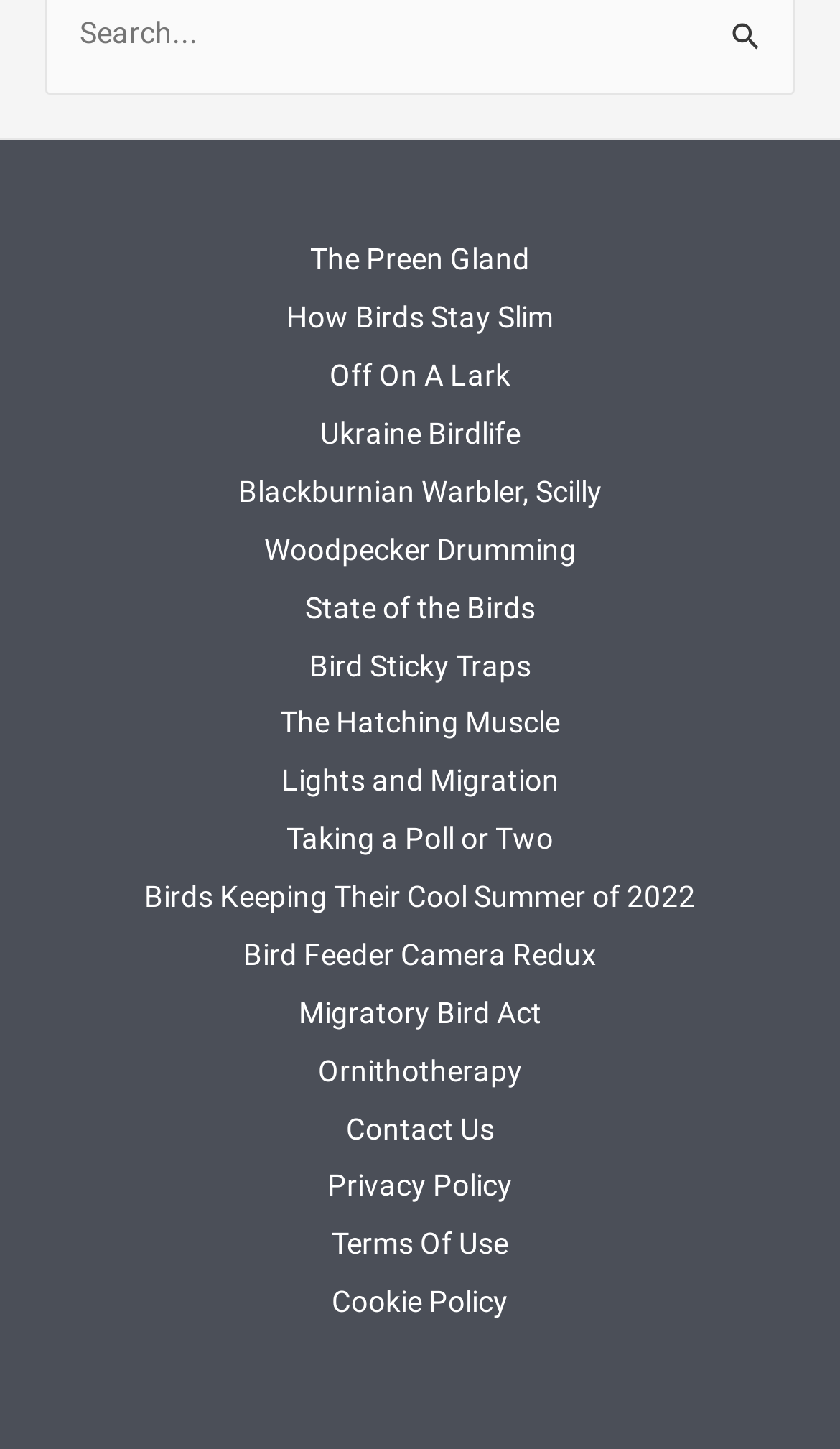Pinpoint the bounding box coordinates of the element you need to click to execute the following instruction: "Search for something". The bounding box should be represented by four float numbers between 0 and 1, in the format [left, top, right, bottom].

[0.871, 0.01, 0.908, 0.039]